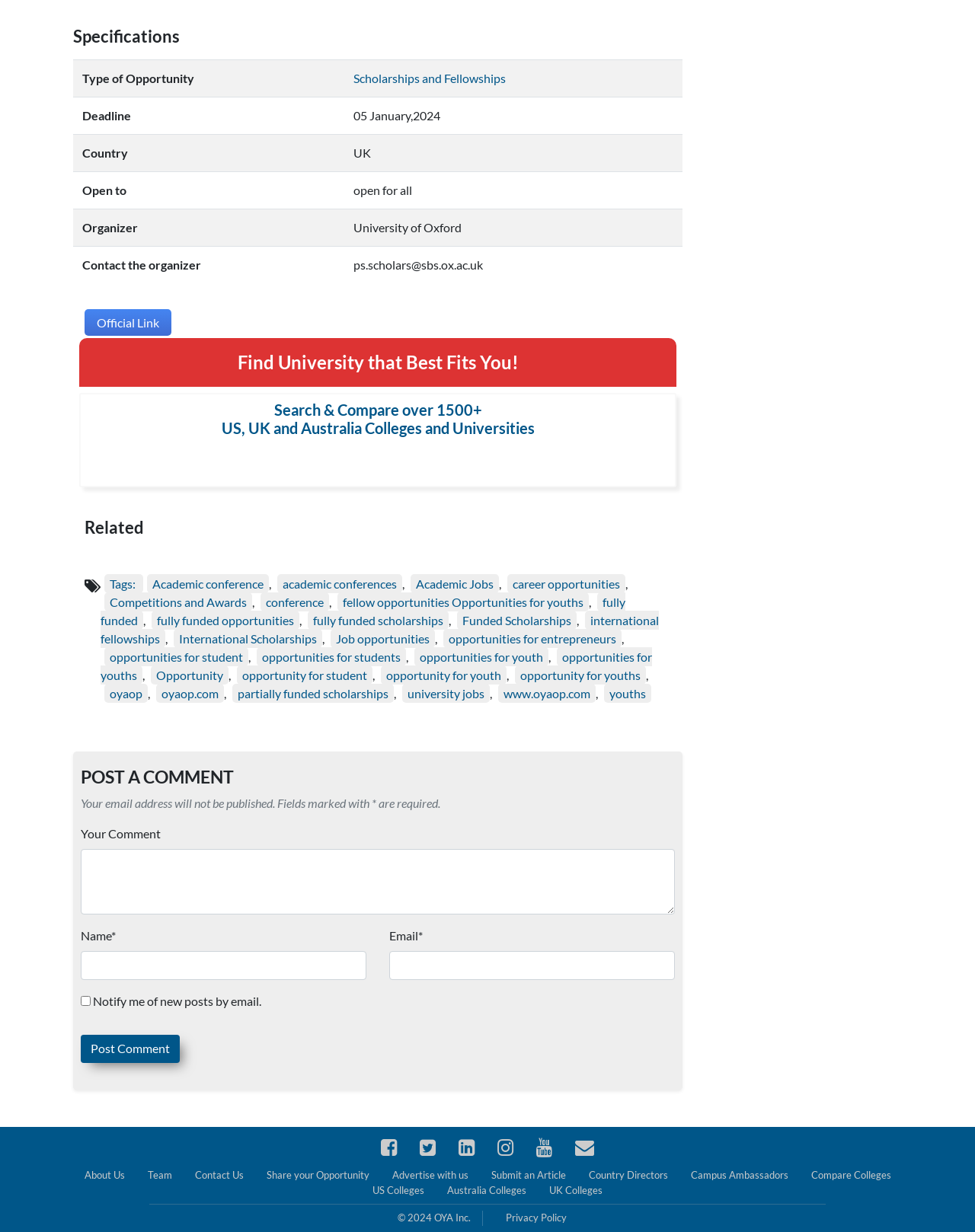Determine the bounding box coordinates of the clickable region to carry out the instruction: "Post a comment".

[0.083, 0.84, 0.184, 0.863]